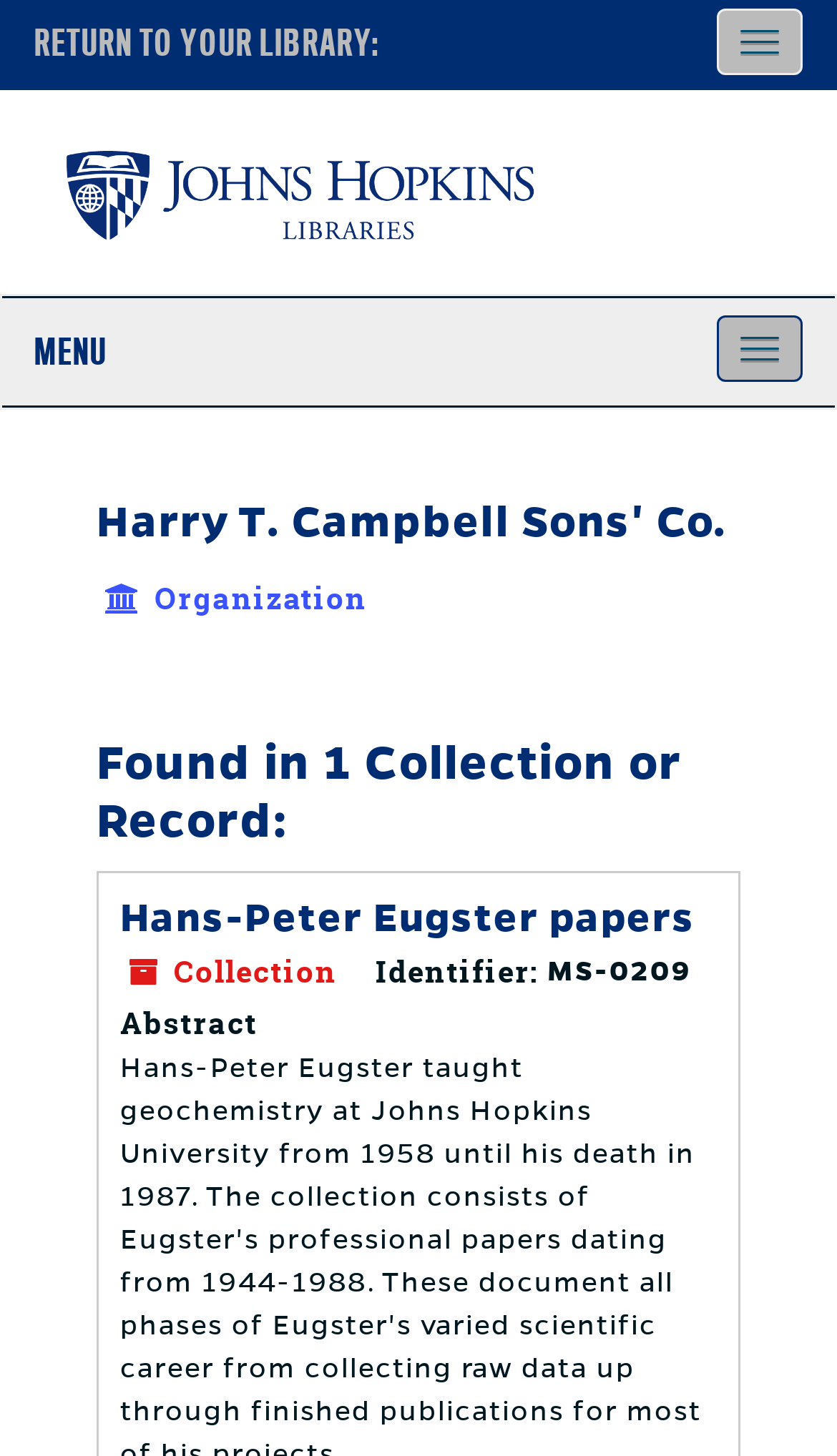What is the identifier of the collection?
Based on the visual information, provide a detailed and comprehensive answer.

I found the answer by looking at the static text element with the text 'MS-0209' which is likely to be the identifier of the collection.